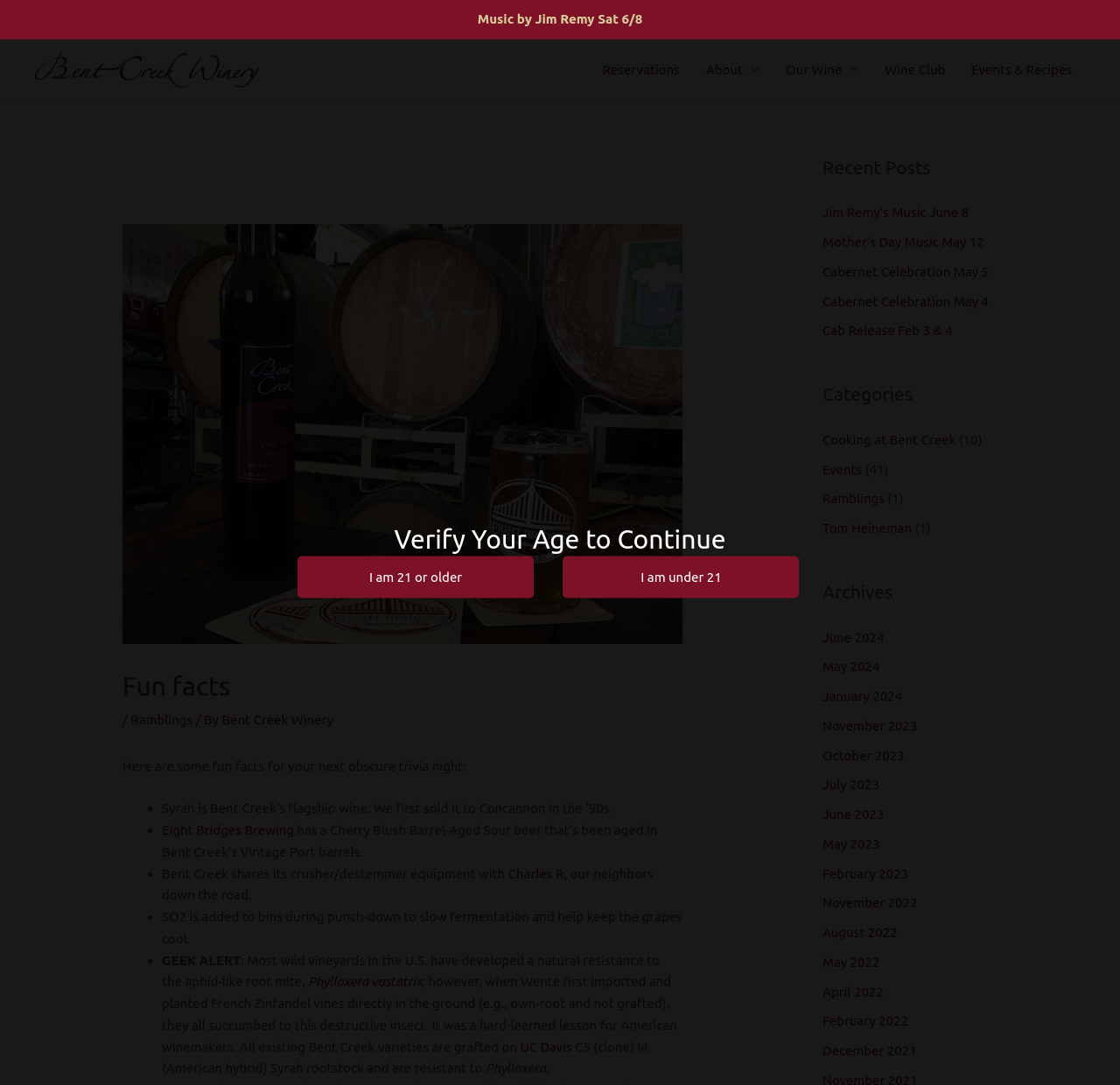Identify the bounding box coordinates of the element to click to follow this instruction: 'View archives'. Ensure the coordinates are four float values between 0 and 1, provided as [left, top, right, bottom].

[0.734, 0.533, 0.969, 0.558]